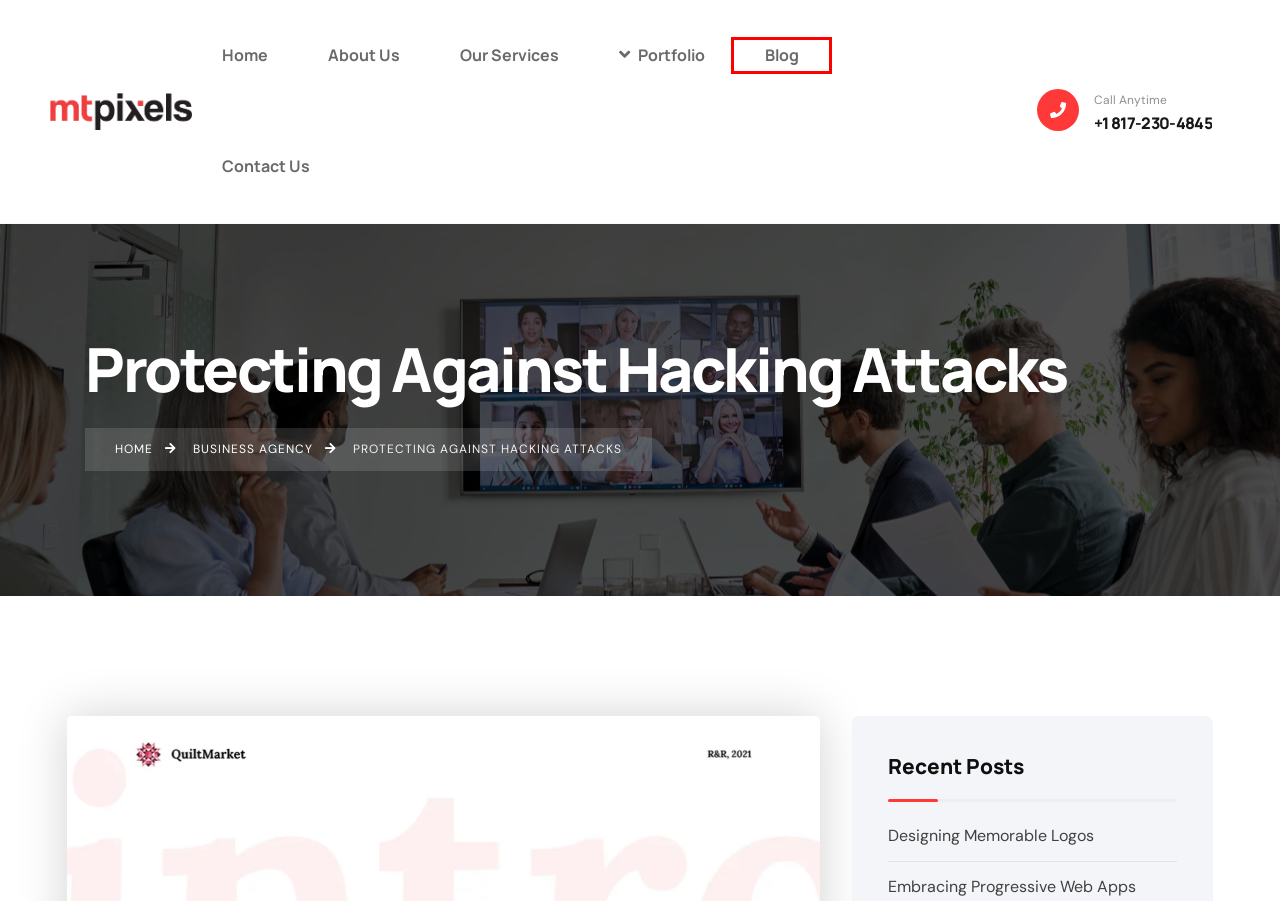Given a webpage screenshot featuring a red rectangle around a UI element, please determine the best description for the new webpage that appears after the element within the bounding box is clicked. The options are:
A. MT Pixels
B. Blogs – MT Pixels
C. Designing Memorable Logos – MT Pixels
D. Services – MT Pixels
E. Contact Us – MT Pixels
F. Business agency – MT Pixels
G. Portfolio – MT Pixels
H. About Us – MT Pixels

B